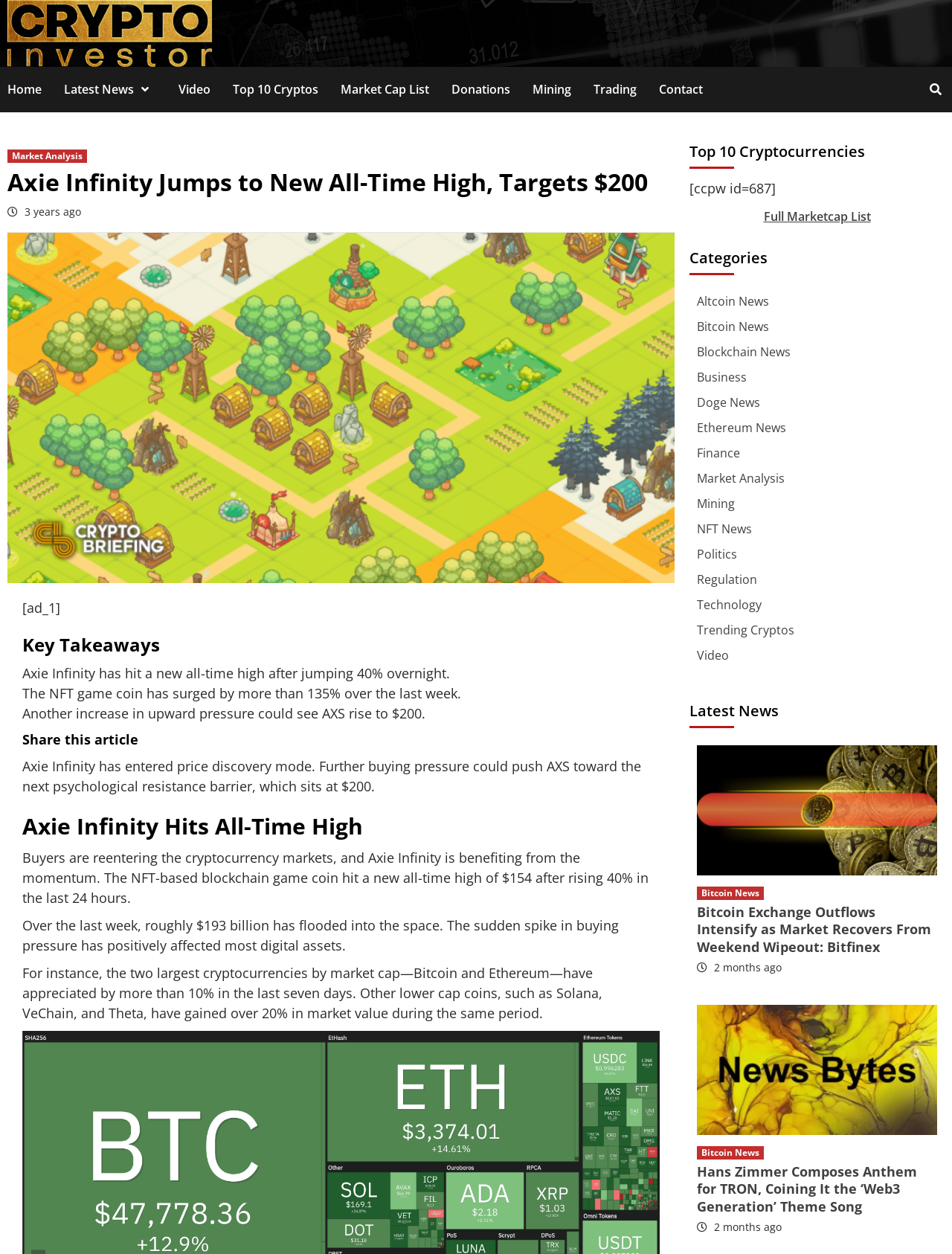What is the current market cap of the cryptocurrency market? From the image, respond with a single word or brief phrase.

$193 billion